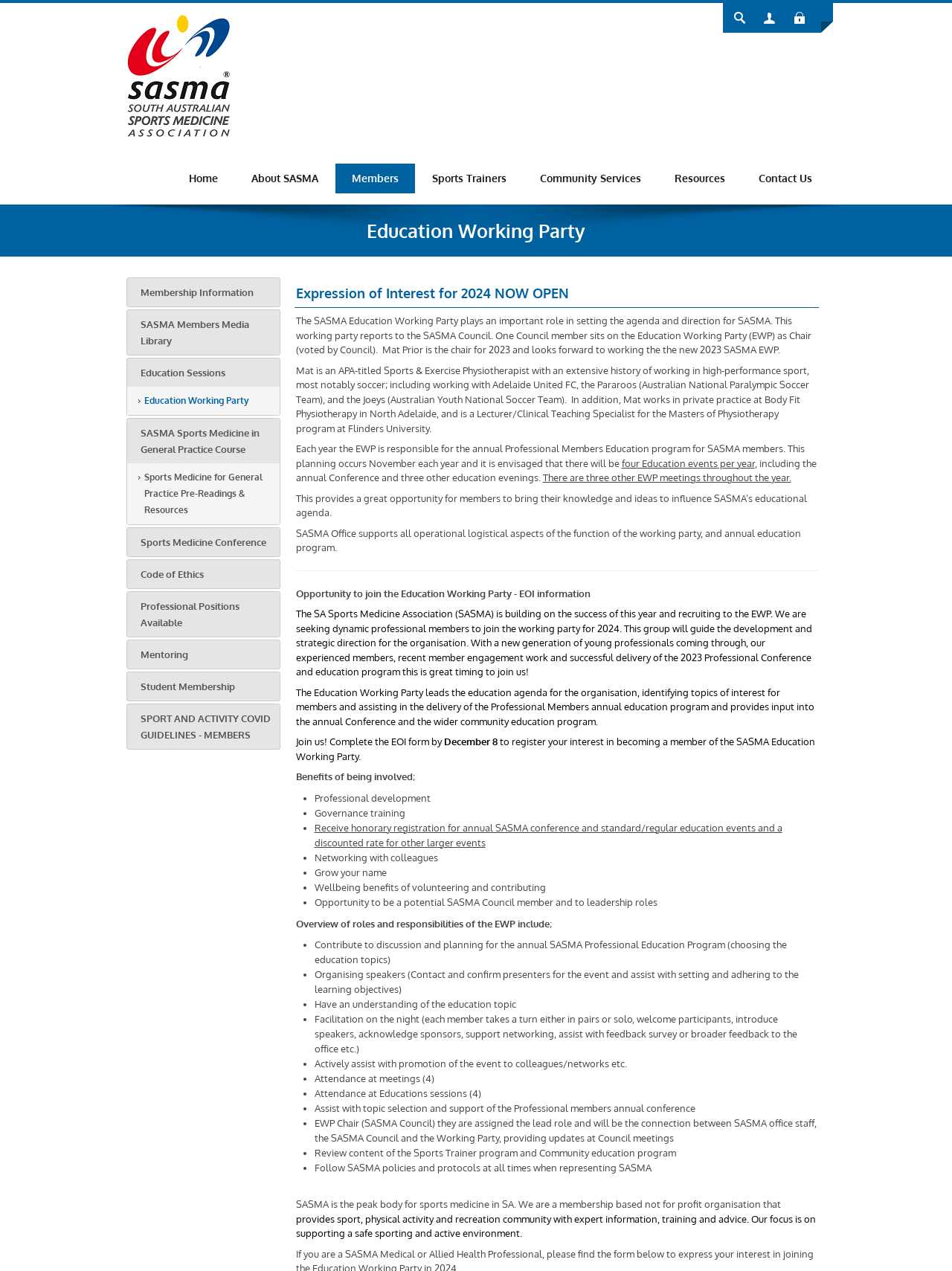Determine the bounding box coordinates of the UI element that matches the following description: "Education Working Party". The coordinates should be four float numbers between 0 and 1 in the format [left, top, right, bottom].

[0.134, 0.304, 0.294, 0.327]